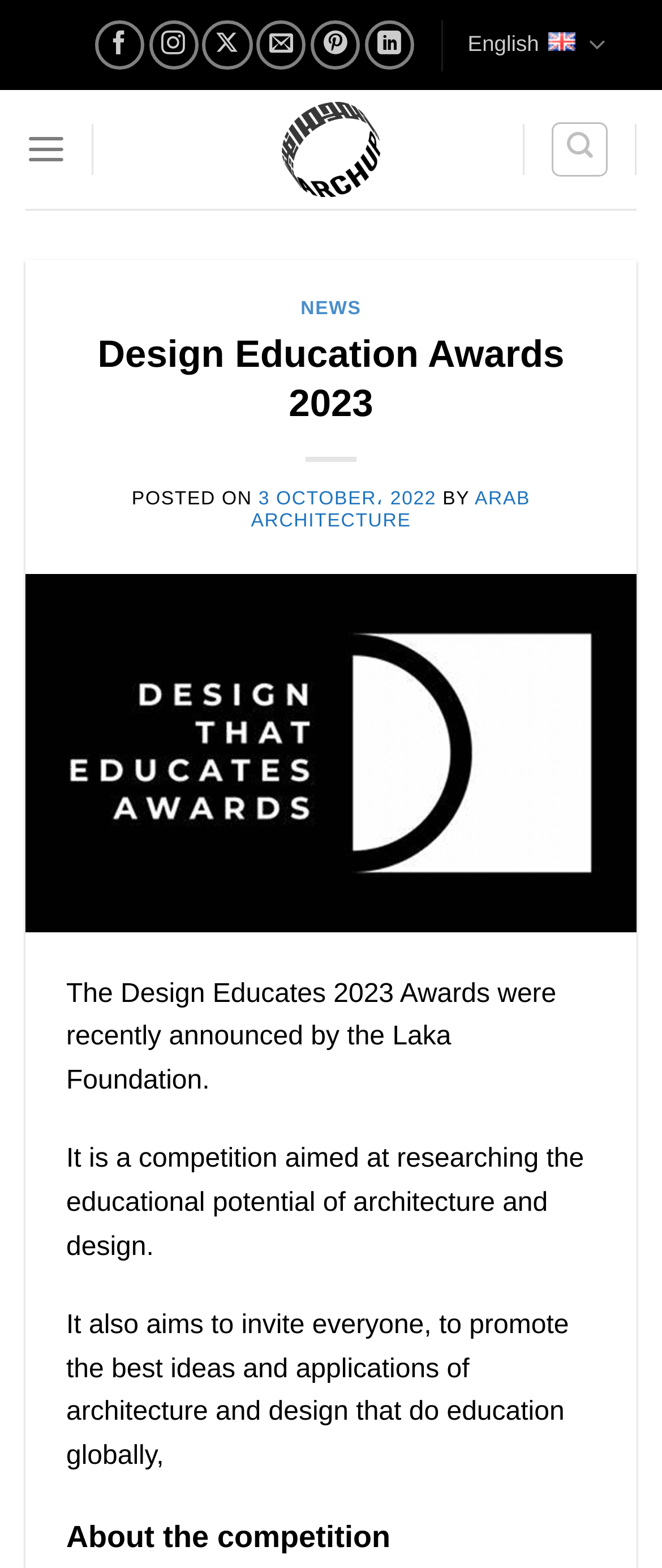Determine the bounding box coordinates for the element that should be clicked to follow this instruction: "Read about the competition". The coordinates should be given as four float numbers between 0 and 1, in the format [left, top, right, bottom].

[0.1, 0.965, 0.9, 0.996]